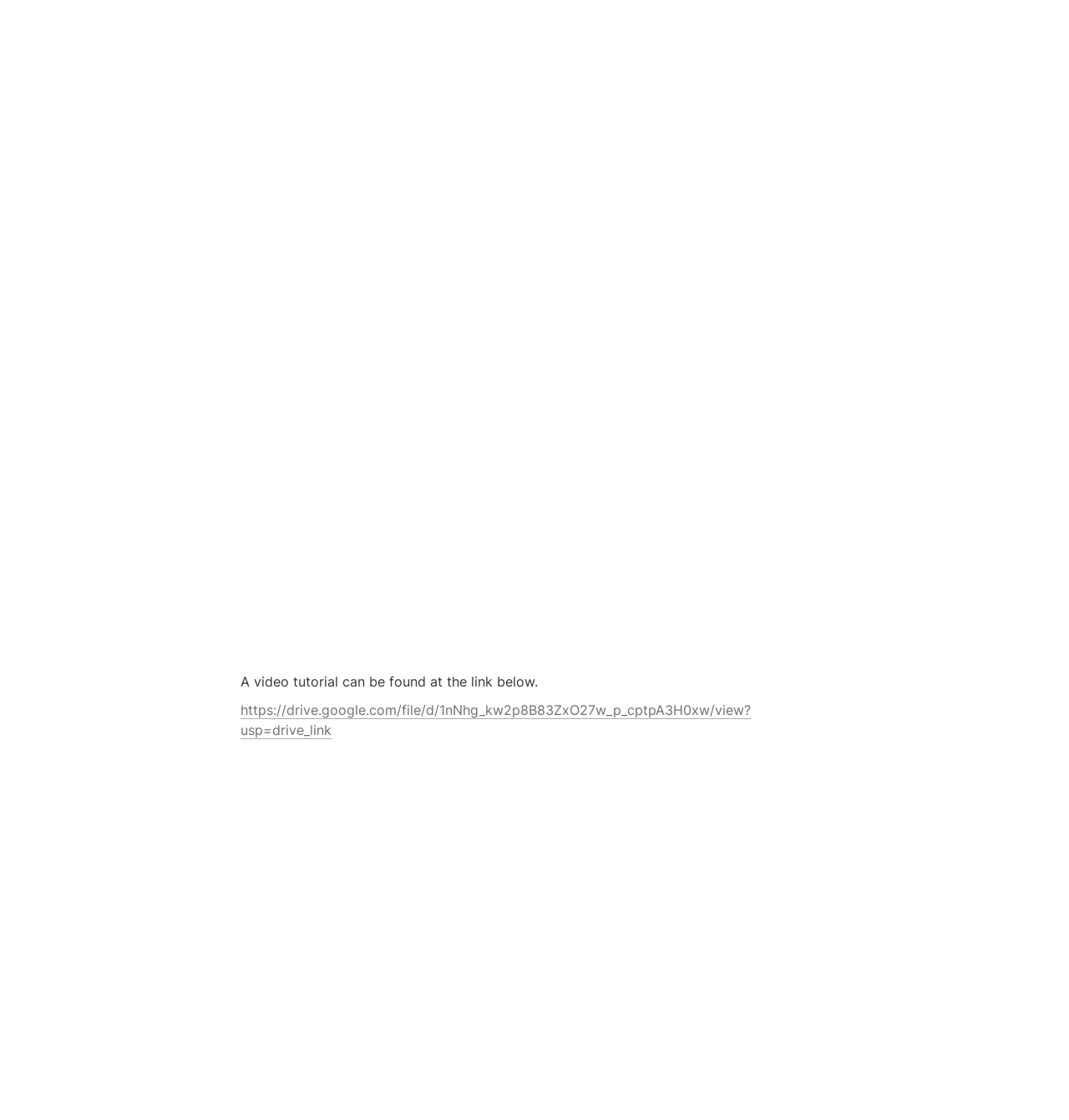Find the UI element described as: "https://drive.google.com/file/d/1nNhg_kw2p8B83ZxO27w_p_cptpA3H0xw/view?usp=drive_link" and predict its bounding box coordinates. Ensure the coordinates are four float numbers between 0 and 1, [left, top, right, bottom].

[0.225, 0.626, 0.702, 0.66]